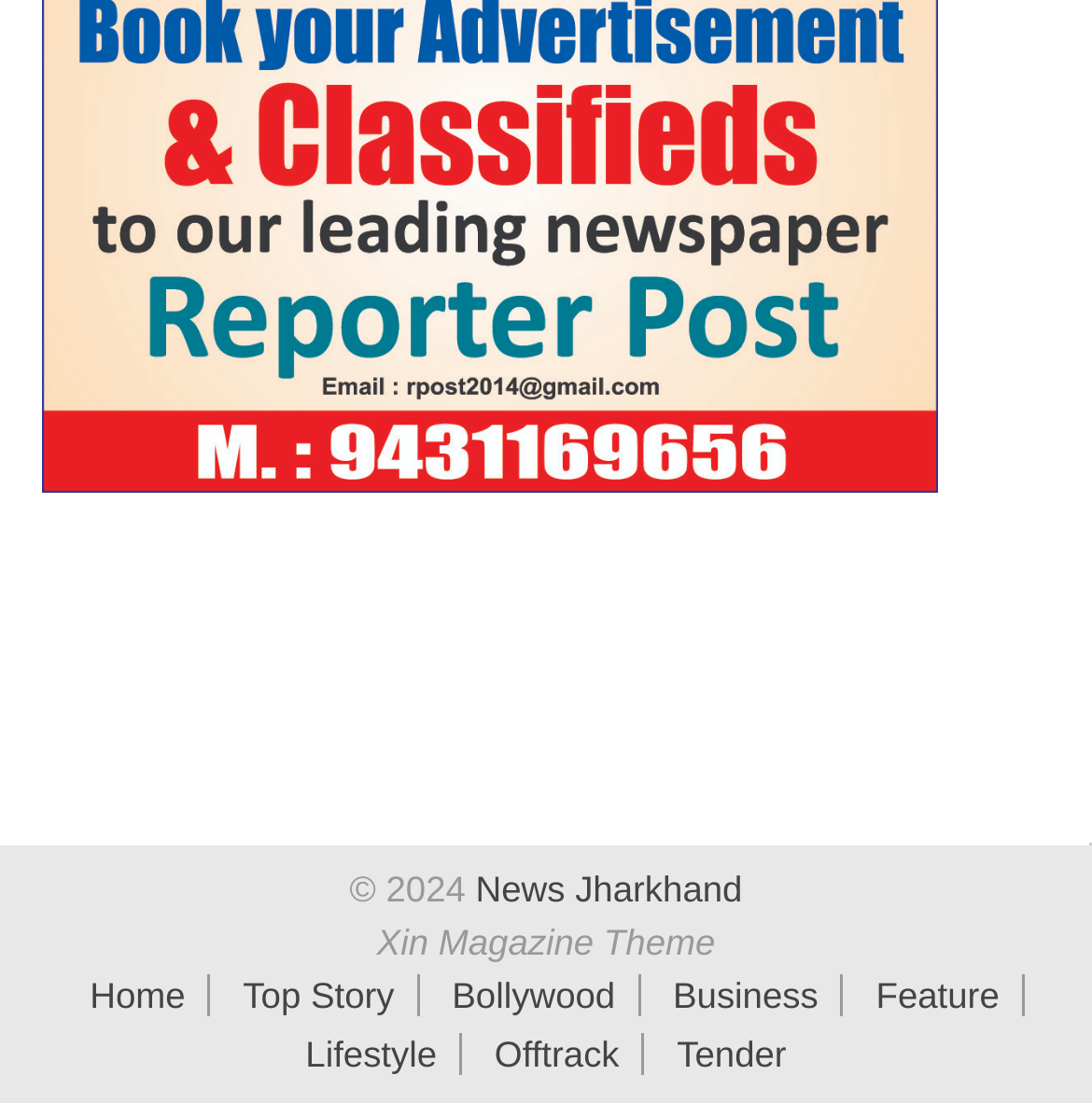How many navigation links are at the bottom?
Provide an in-depth and detailed answer to the question.

I counted the number of links at the bottom of the webpage, starting from 'Home' to 'Tender', and found a total of 8 links.